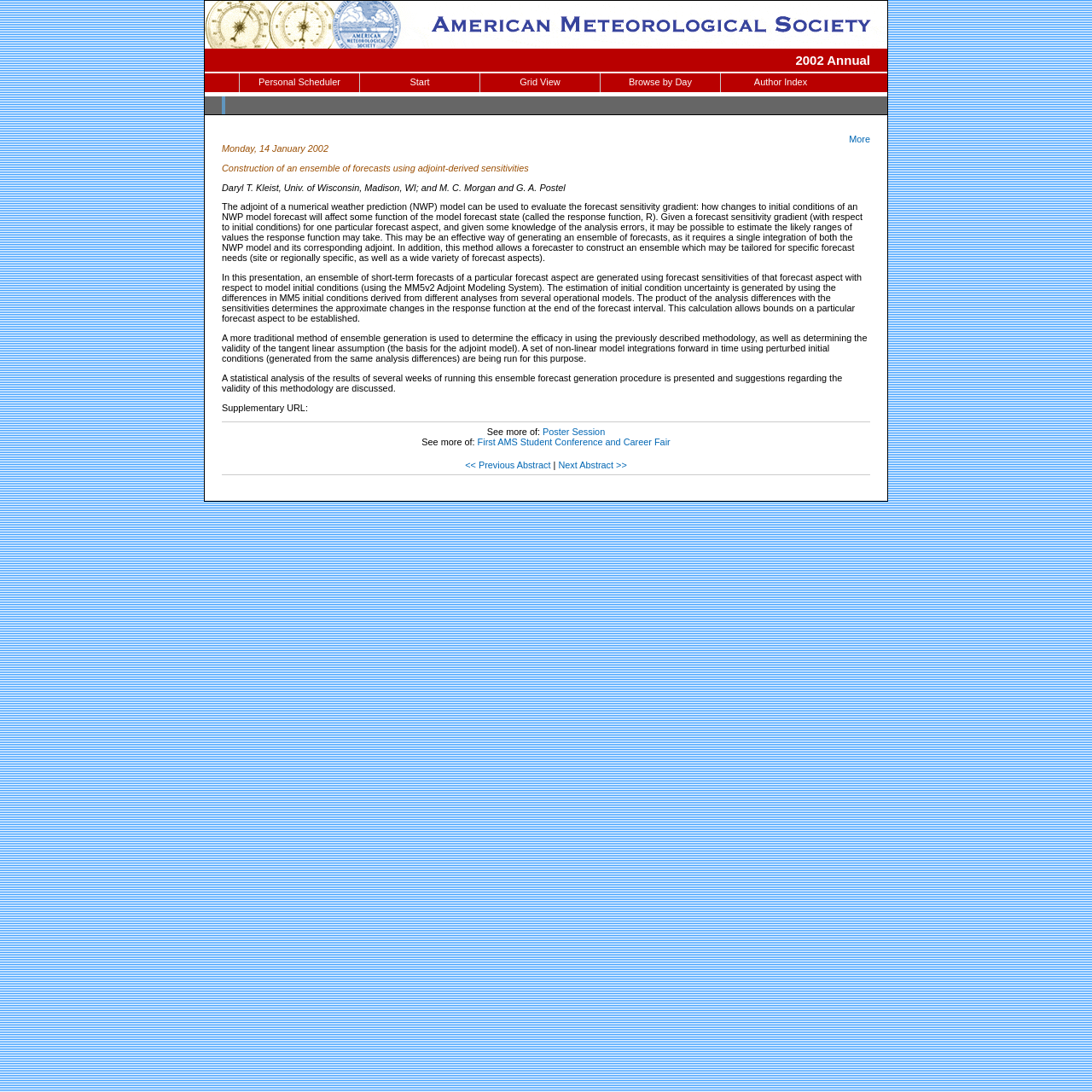Please provide the bounding box coordinates for the element that needs to be clicked to perform the instruction: "View the next abstract". The coordinates must consist of four float numbers between 0 and 1, formatted as [left, top, right, bottom].

[0.511, 0.421, 0.574, 0.431]